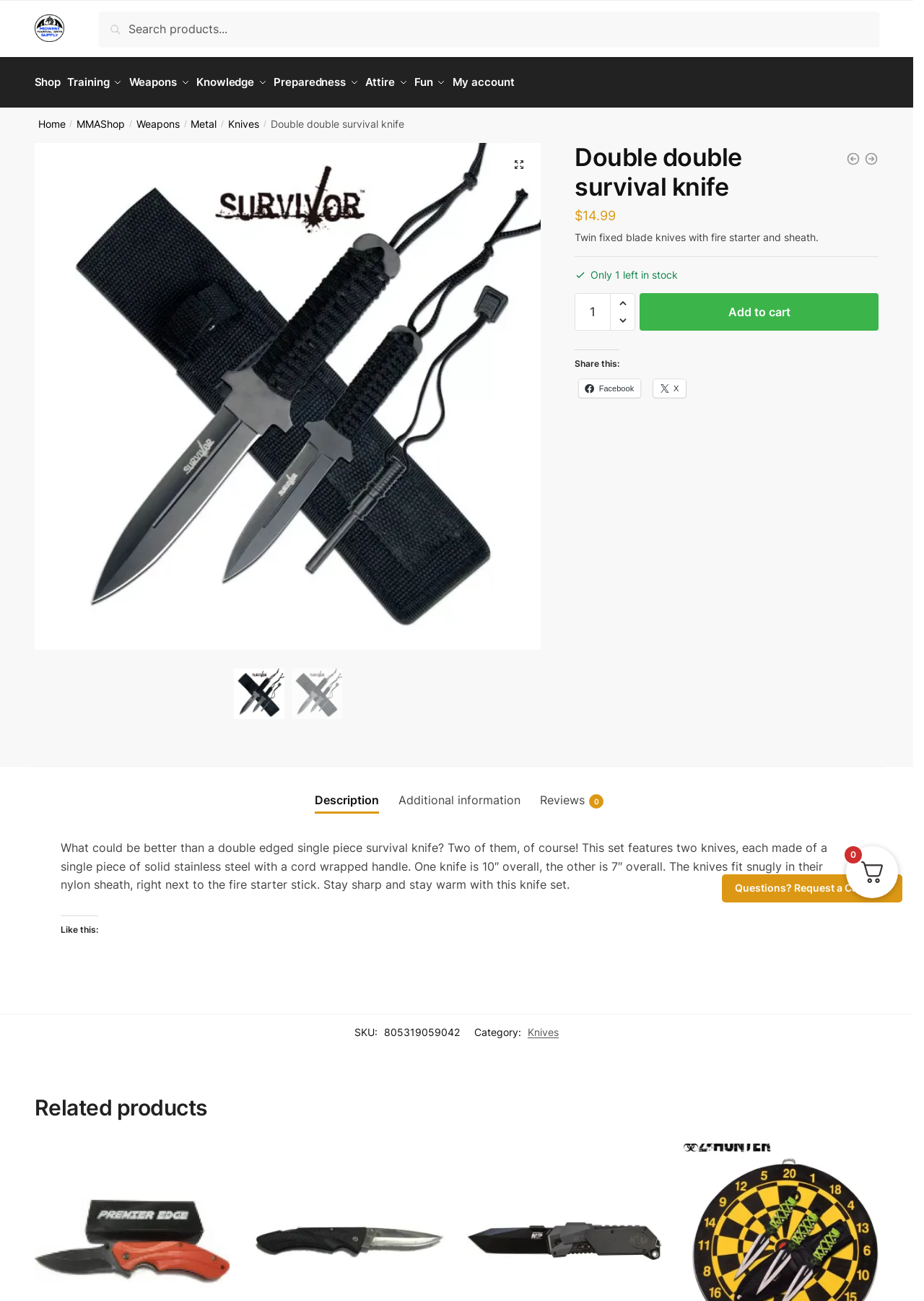Extract the bounding box coordinates for the described element: "Questions? Request a Call Back". The coordinates should be represented as four float numbers between 0 and 1: [left, top, right, bottom].

[0.781, 0.672, 0.977, 0.694]